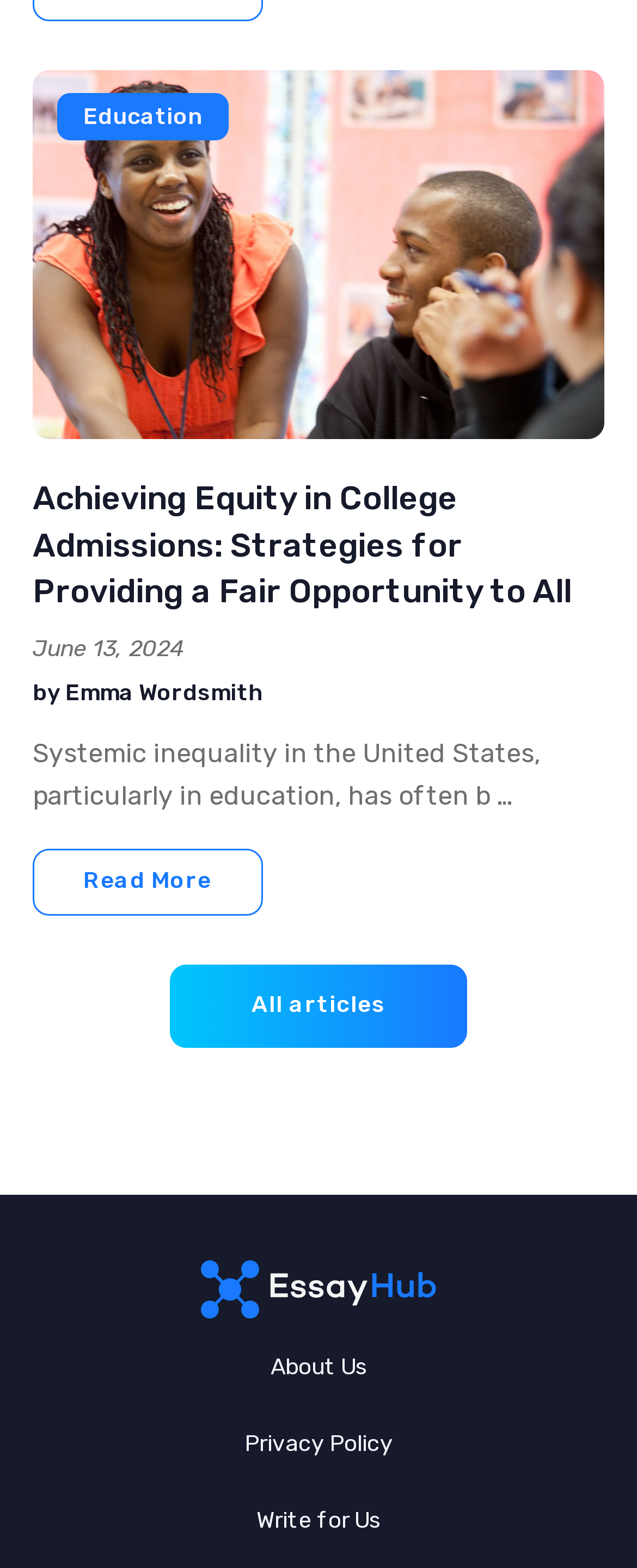Please provide the bounding box coordinates for the element that needs to be clicked to perform the following instruction: "View the author's profile". The coordinates should be given as four float numbers between 0 and 1, i.e., [left, top, right, bottom].

[0.051, 0.434, 0.413, 0.452]